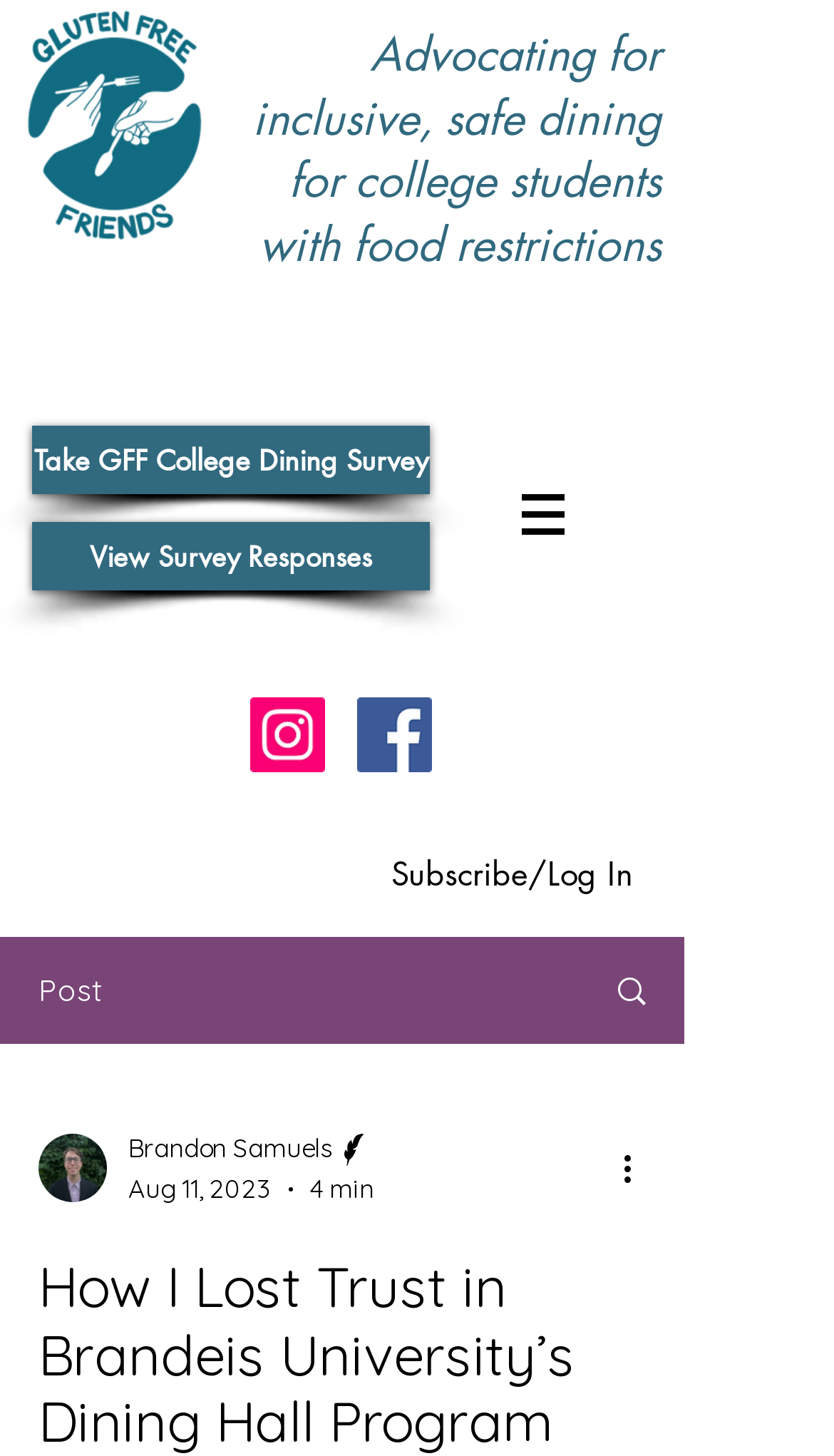Provide the bounding box coordinates, formatted as (top-left x, top-left y, bottom-right x, bottom-right y), with all values being floating point numbers between 0 and 1. Identify the bounding box of the UI element that matches the description: Brandon Samuels

[0.154, 0.776, 0.449, 0.804]